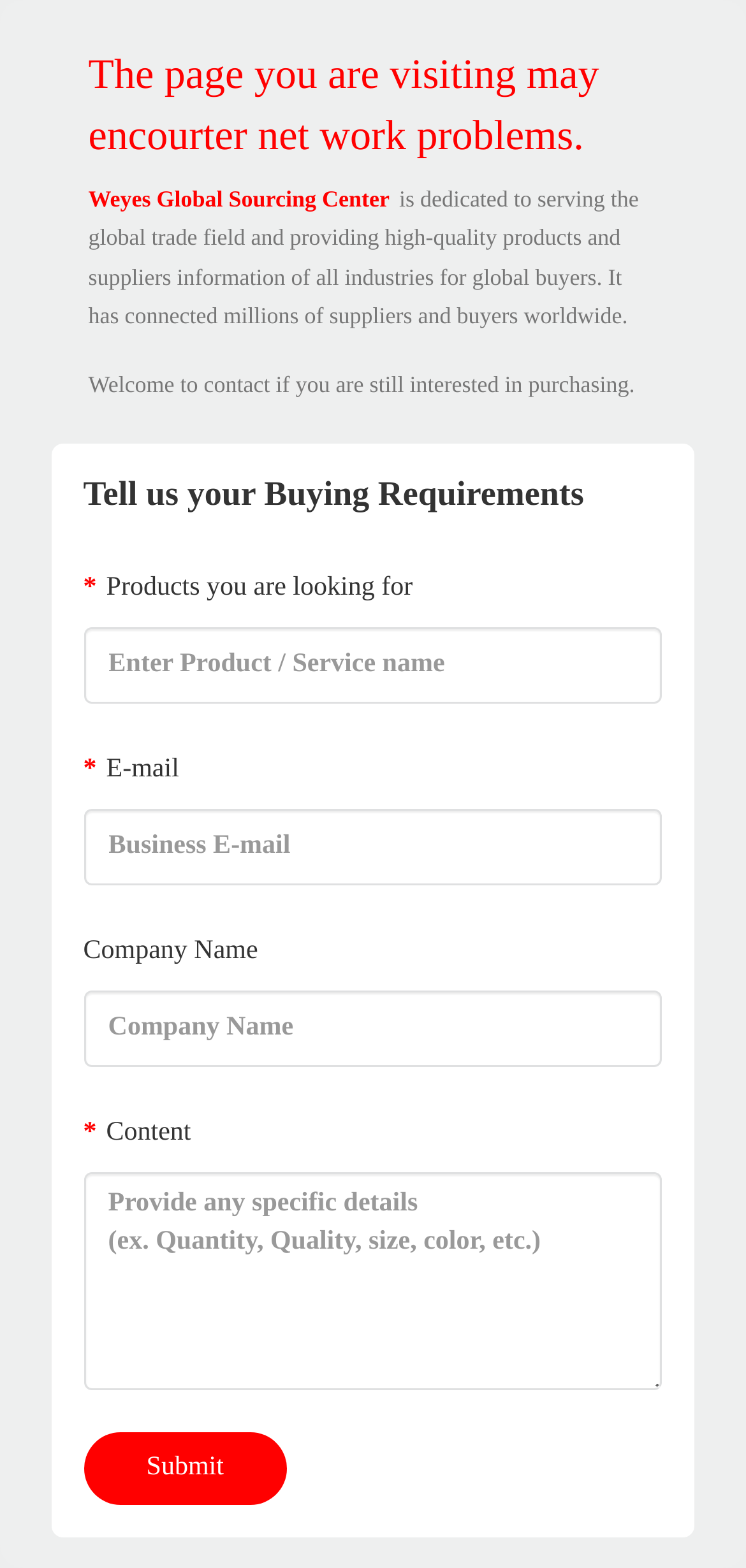What information is required to submit a buying request?
Answer the question with a thorough and detailed explanation.

The webpage has three required text fields: 'Products you are looking for', 'E-mail', and 'Content', which suggests that users need to provide this information to submit a buying request.